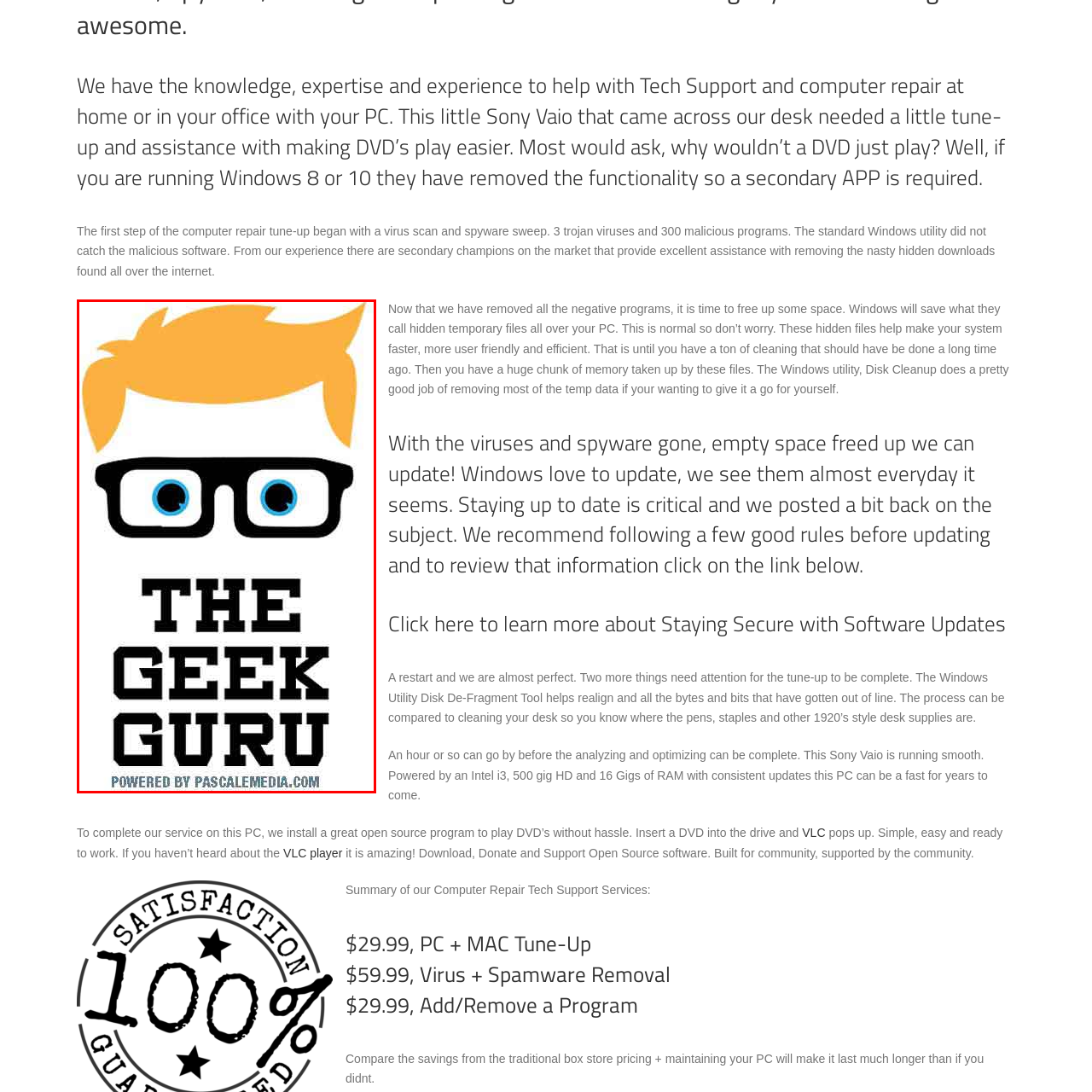Provide a comprehensive description of the image highlighted within the red bounding box.

The image showcases a playful and modern logo for "THE GEEK GURU," featuring a stylized character with bright blue eyes and a distinct blond hairstyle. The character is framed by thick black eyeglasses, adding a touch of intellect and approachability. Below, the bold text "THE GEEK GURU" stands out, conveying expertise in tech support and computer repair services. The tagline "POWERED BY PASCALEMEDIA.COM" suggests a professional backing, emphasizing the brand's commitment to helping customers with their technology needs. This logo encapsulates a friendly, knowledgeable vibe, inviting individuals seeking assistance with their PC and media issues.